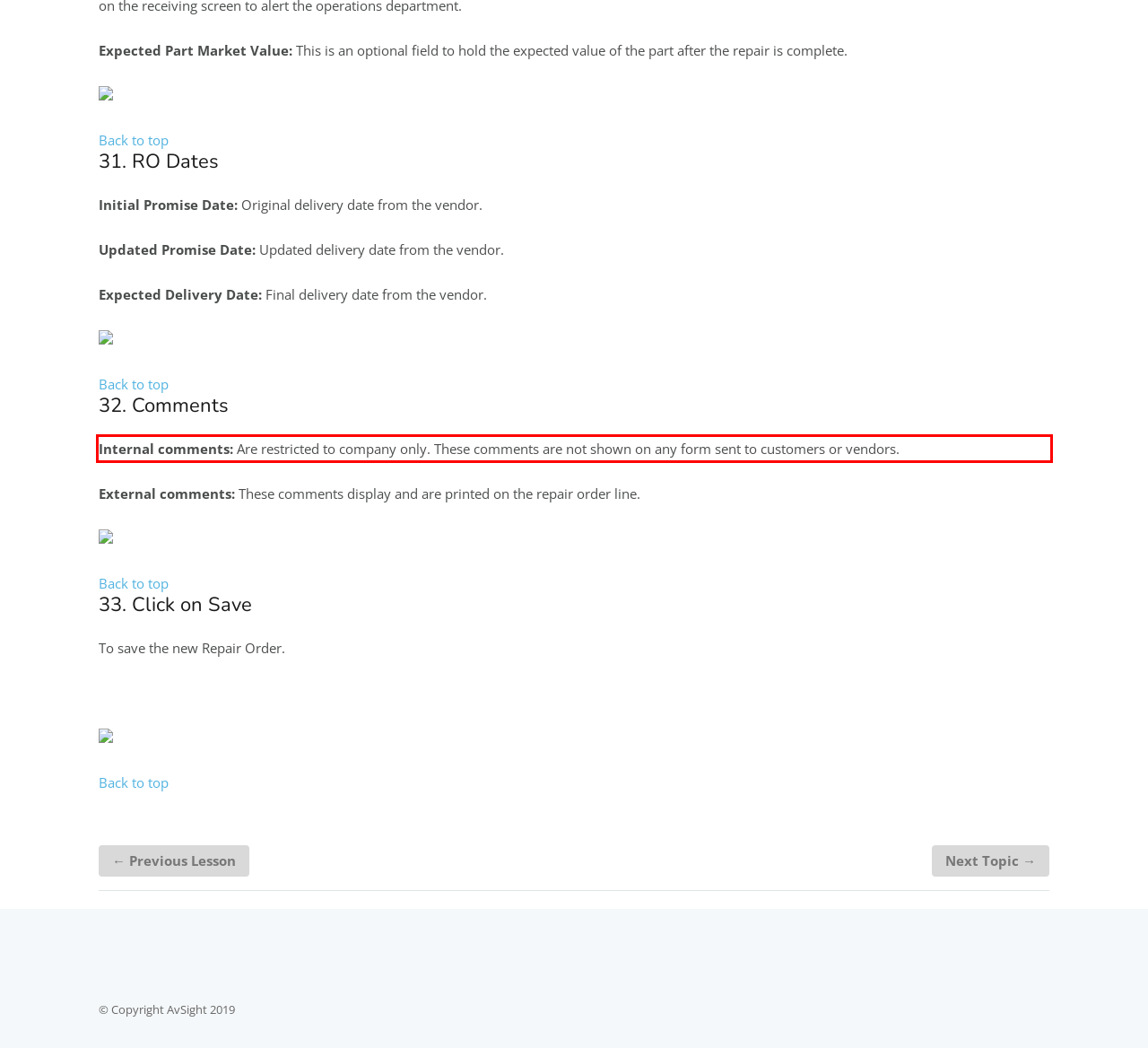Locate the red bounding box in the provided webpage screenshot and use OCR to determine the text content inside it.

Internal comments: Are restricted to company only. These comments are not shown on any form sent to customers or vendors.